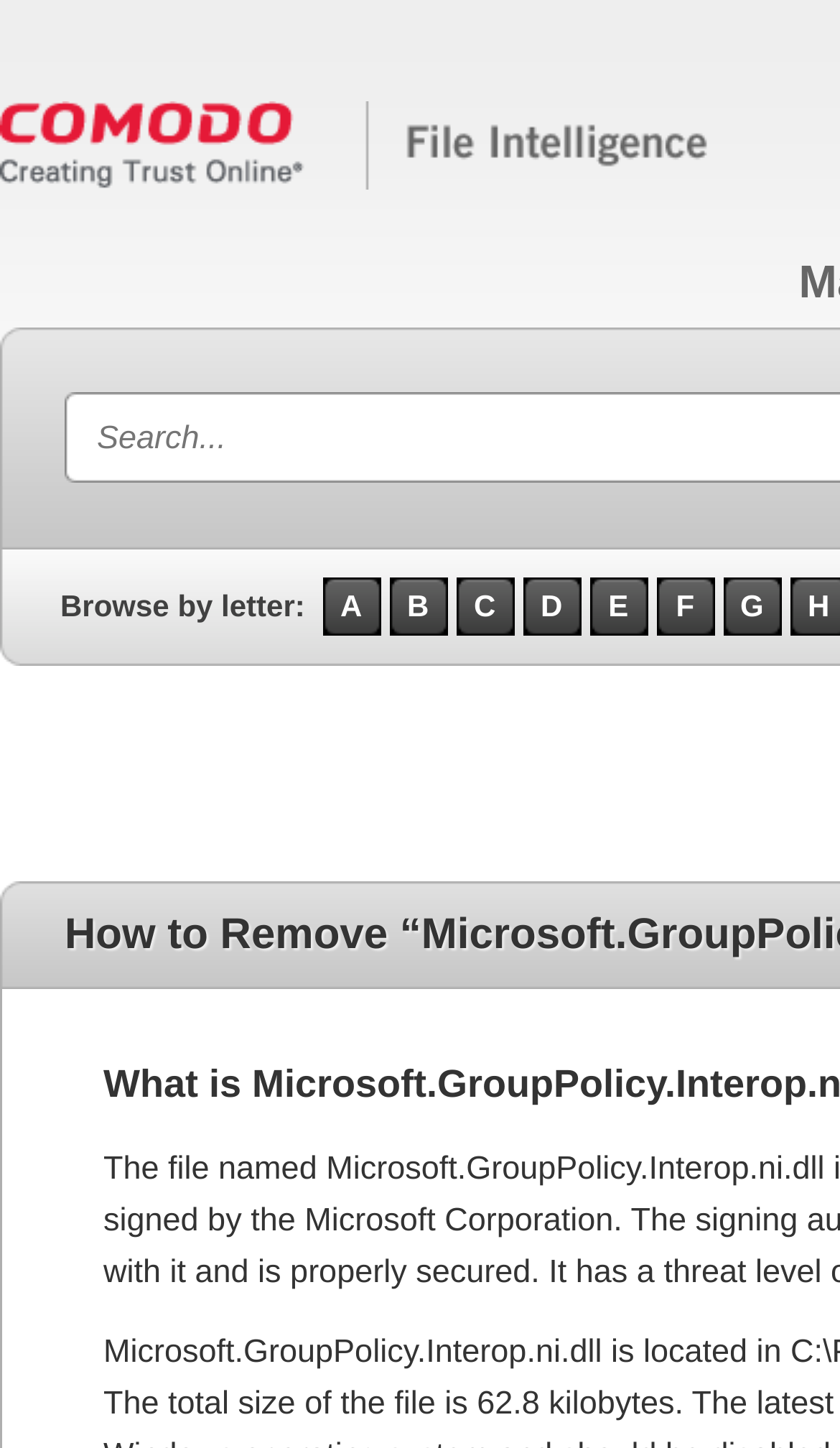Please locate the bounding box coordinates for the element that should be clicked to achieve the following instruction: "view malware information starting with letter B". Ensure the coordinates are given as four float numbers between 0 and 1, i.e., [left, top, right, bottom].

[0.463, 0.399, 0.532, 0.439]